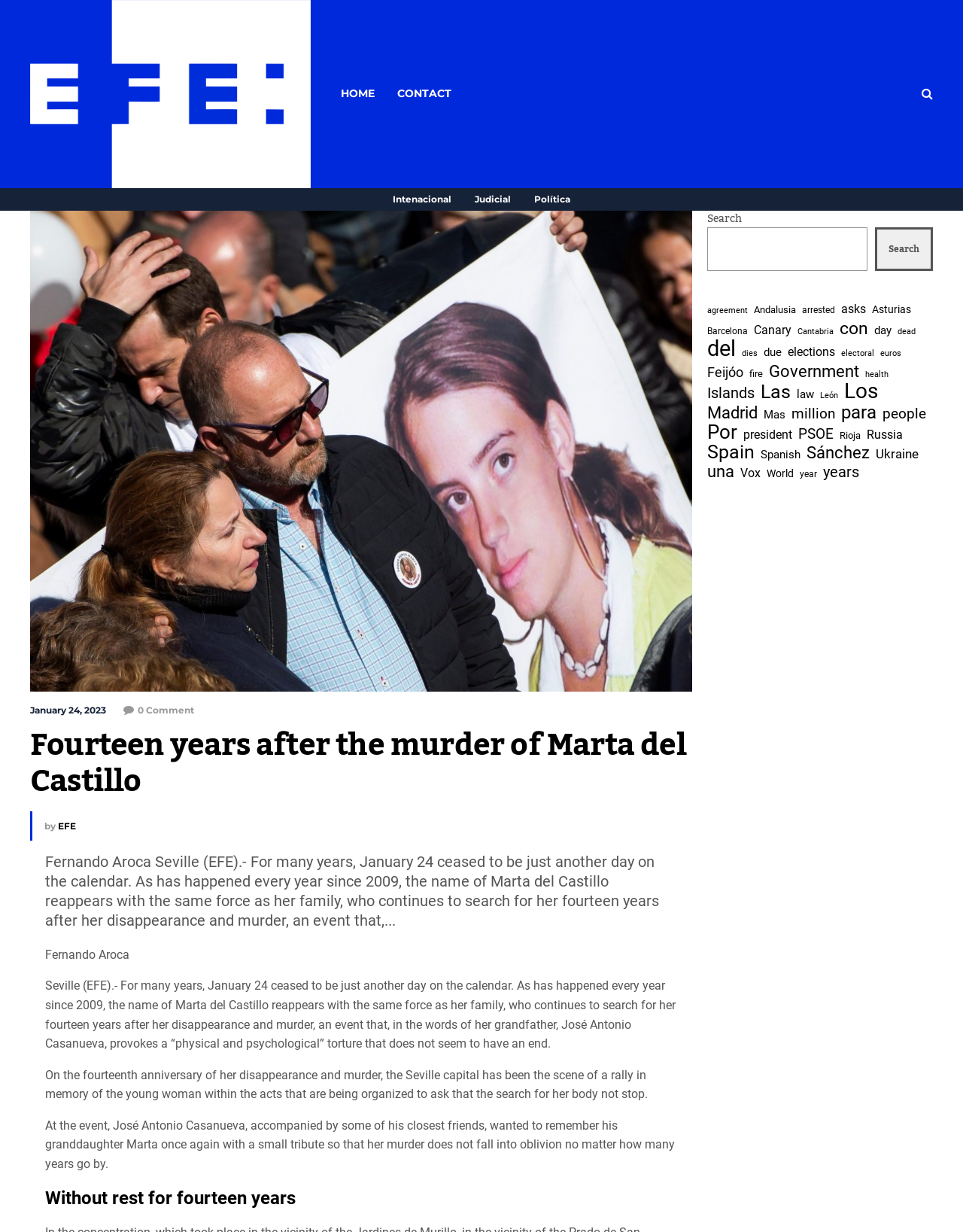Pinpoint the bounding box coordinates of the clickable area necessary to execute the following instruction: "View the news about Andalusia". The coordinates should be given as four float numbers between 0 and 1, namely [left, top, right, bottom].

[0.783, 0.245, 0.827, 0.259]